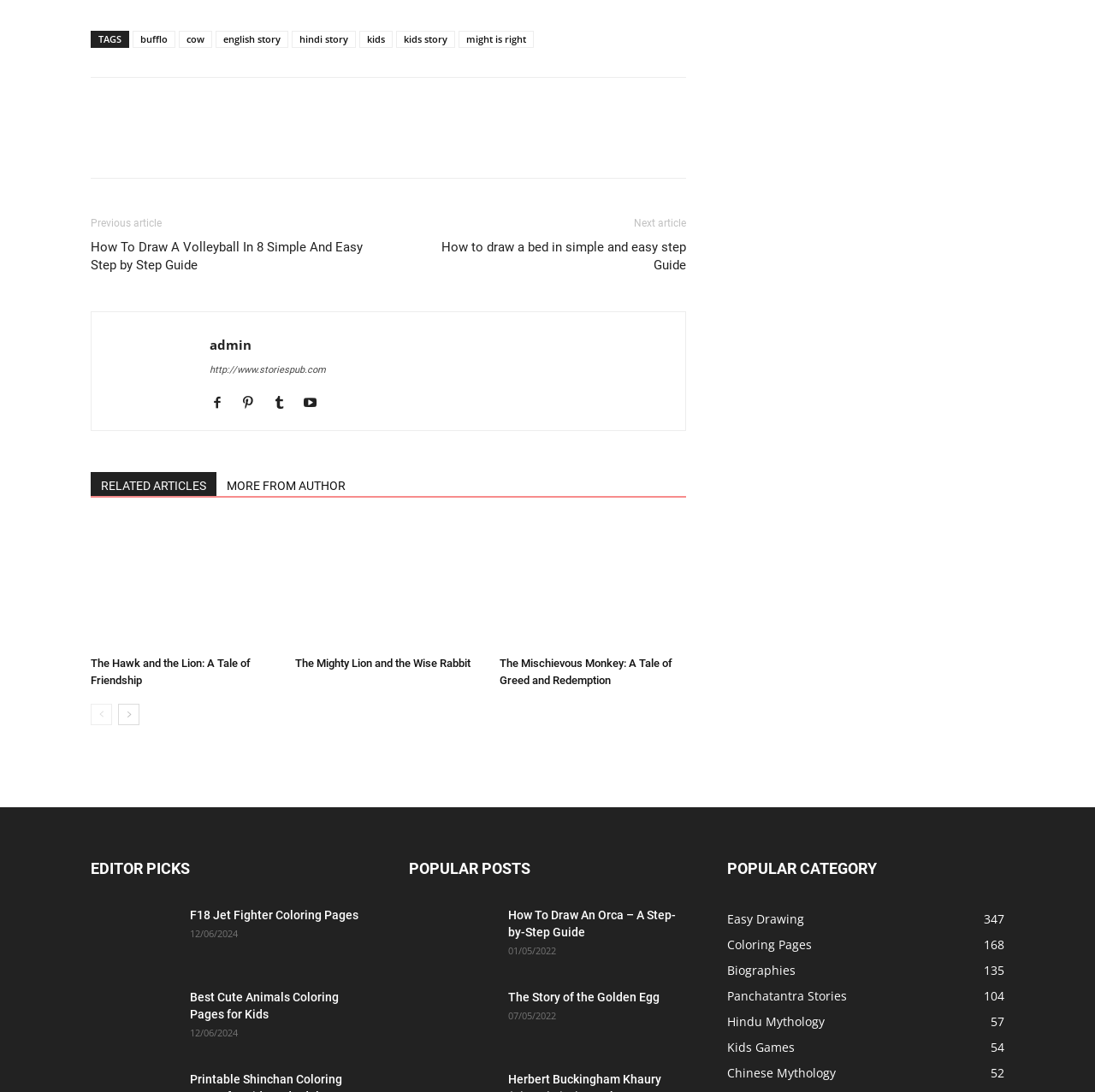Locate the bounding box coordinates of the area to click to fulfill this instruction: "View the 'Cute-Animals-Coloring-Pages' image". The bounding box should be presented as four float numbers between 0 and 1, in the order [left, top, right, bottom].

[0.083, 0.83, 0.161, 0.885]